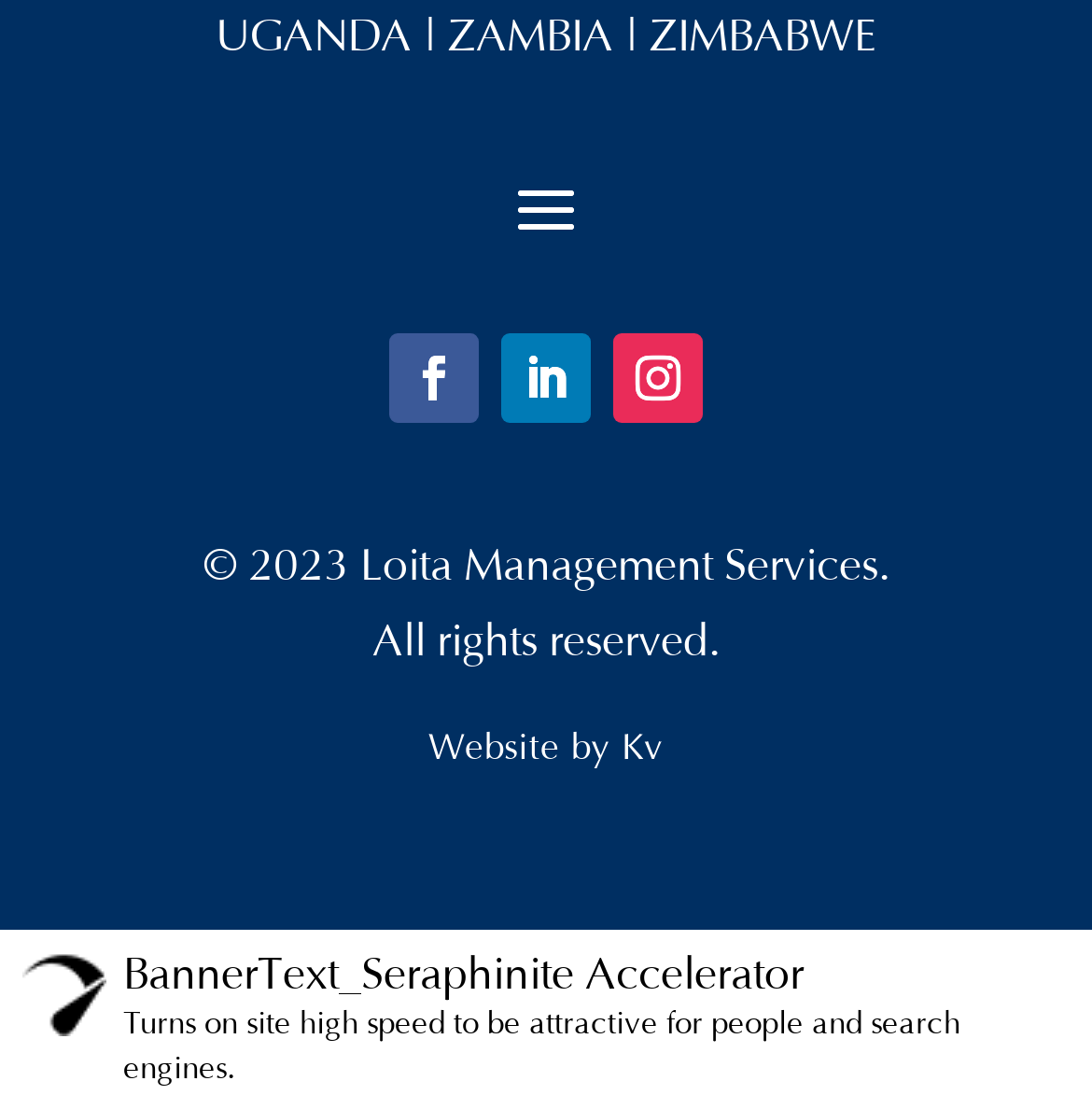What is the purpose of Seraphinite Accelerator?
Your answer should be a single word or phrase derived from the screenshot.

To make site attractive